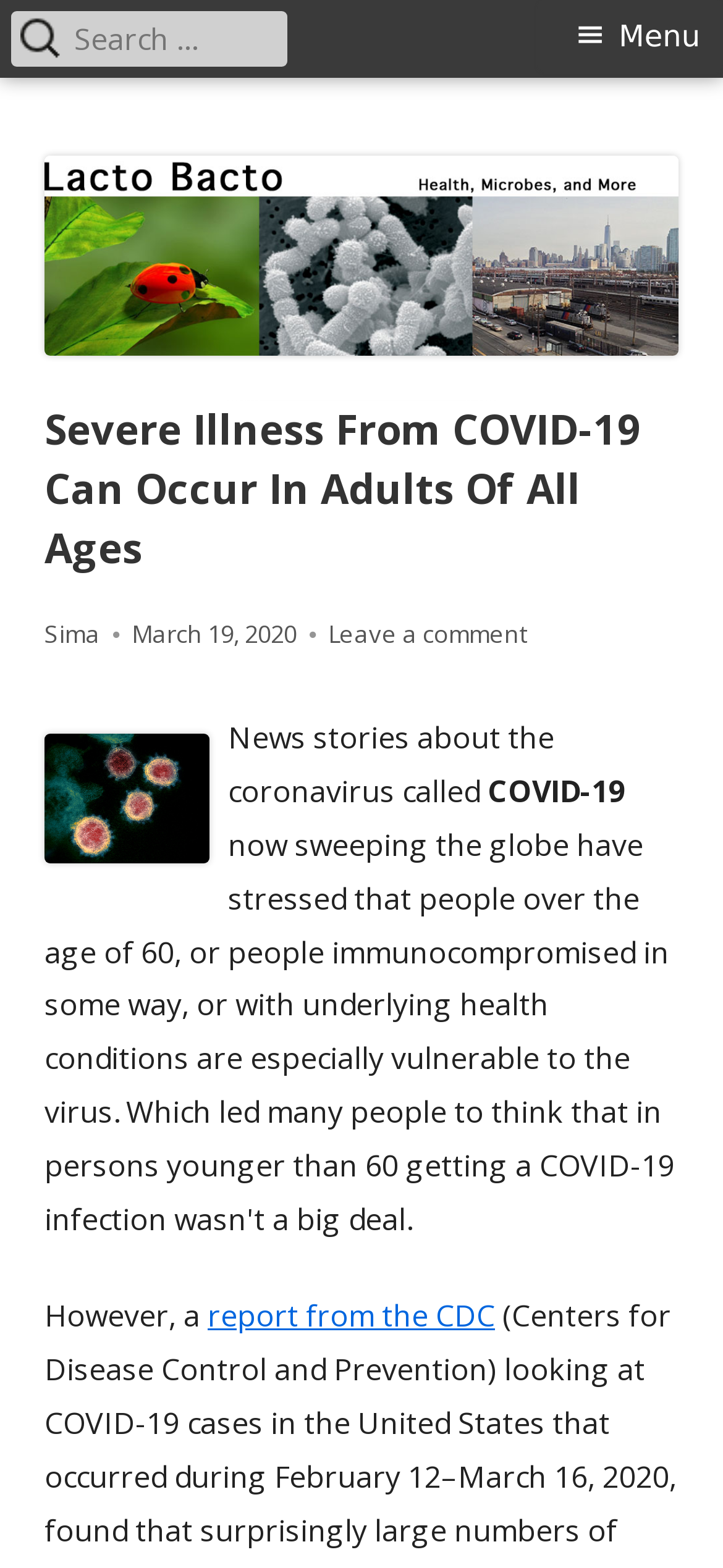What is the topic of the news story?
Look at the screenshot and provide an in-depth answer.

The topic of the news story can be determined by reading the heading 'Severe Illness From COVID-19 Can Occur In Adults Of All Ages' which suggests that the story is about the COVID-19 pandemic.